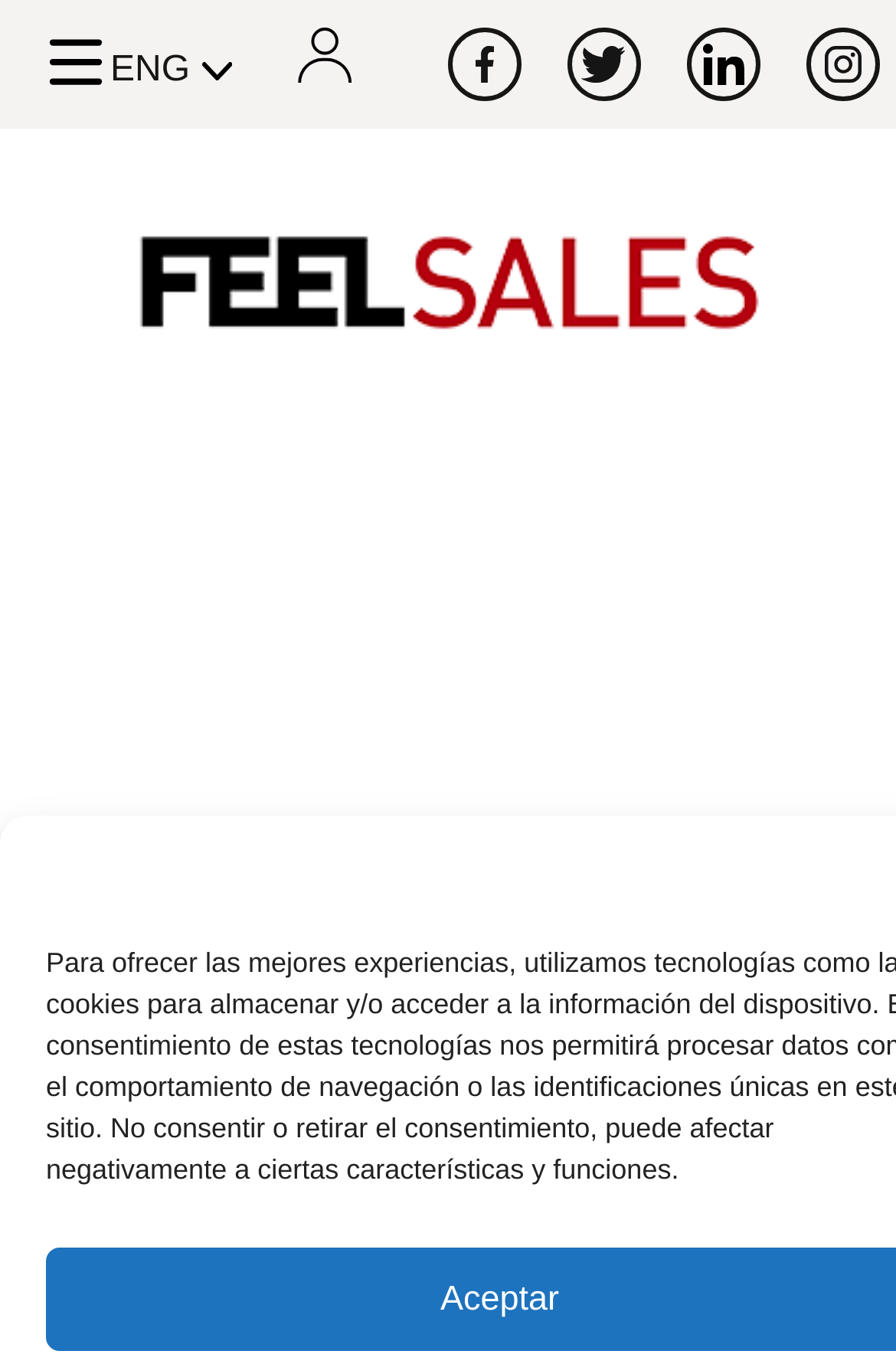What is the heading below the 'Feel Sales' link?
Use the screenshot to answer the question with a single word or phrase.

GALLO